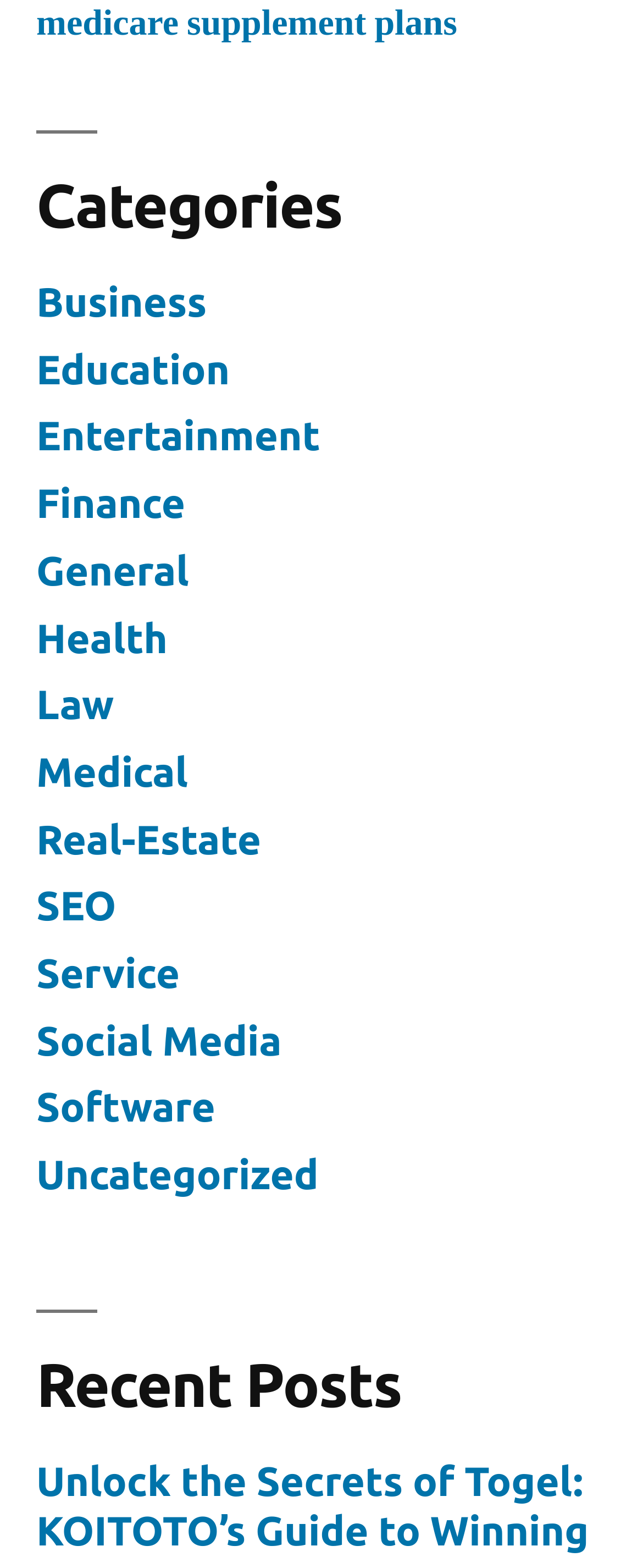Identify the bounding box coordinates of the clickable region required to complete the instruction: "Explore the 'Entertainment' category". The coordinates should be given as four float numbers within the range of 0 and 1, i.e., [left, top, right, bottom].

[0.056, 0.263, 0.498, 0.293]